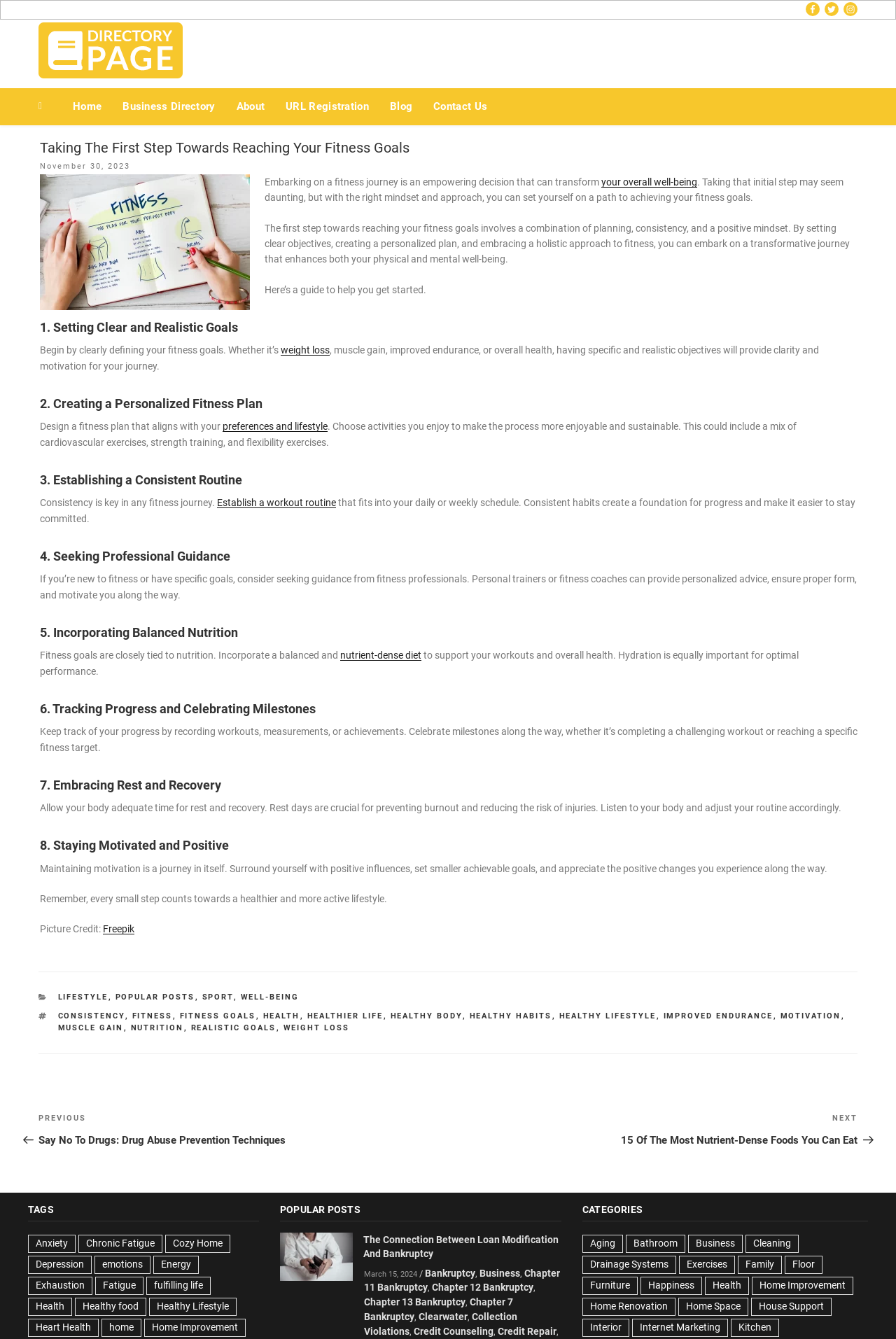Determine the bounding box coordinates of the clickable region to execute the instruction: "Visit the Directory Page". The coordinates should be four float numbers between 0 and 1, denoted as [left, top, right, bottom].

[0.043, 0.017, 0.204, 0.062]